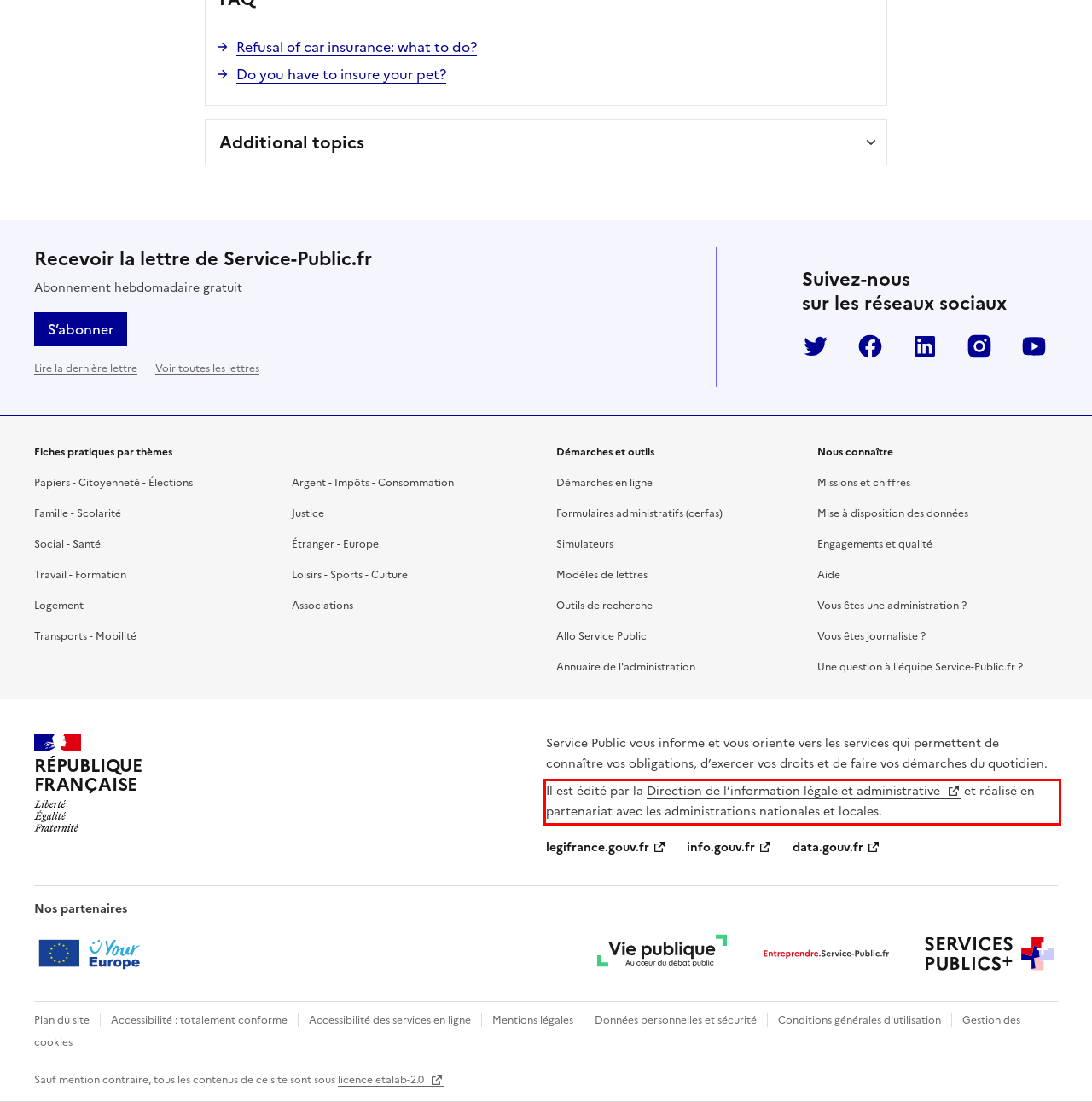Examine the screenshot of the webpage, locate the red bounding box, and perform OCR to extract the text contained within it.

Il est édité par la Direction de l’information légale et administrative et réalisé en partenariat avec les administrations nationales et locales.